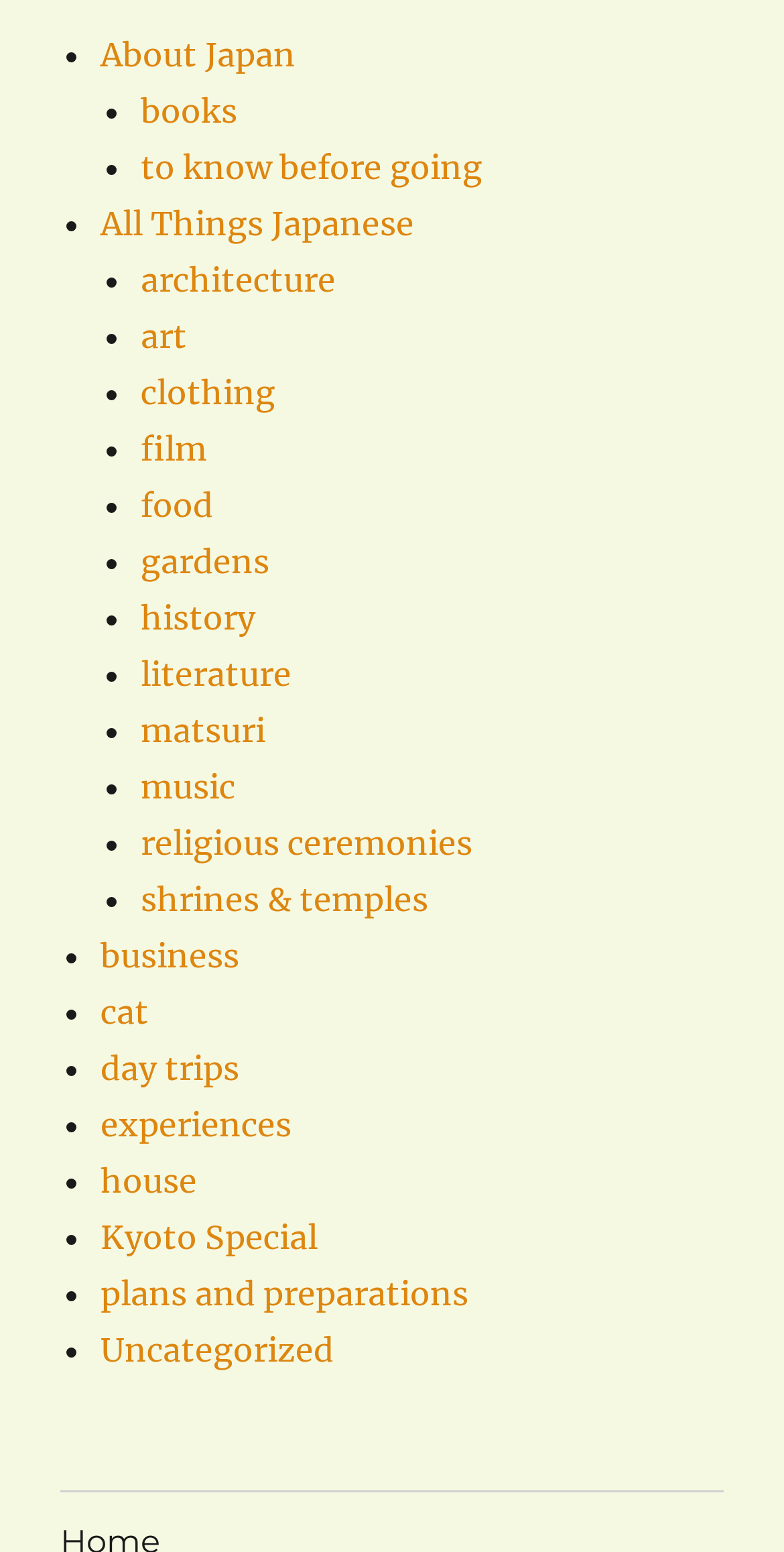Please answer the following question using a single word or phrase: What is the topic related to Japanese culture that is mentioned after 'art'?

clothing